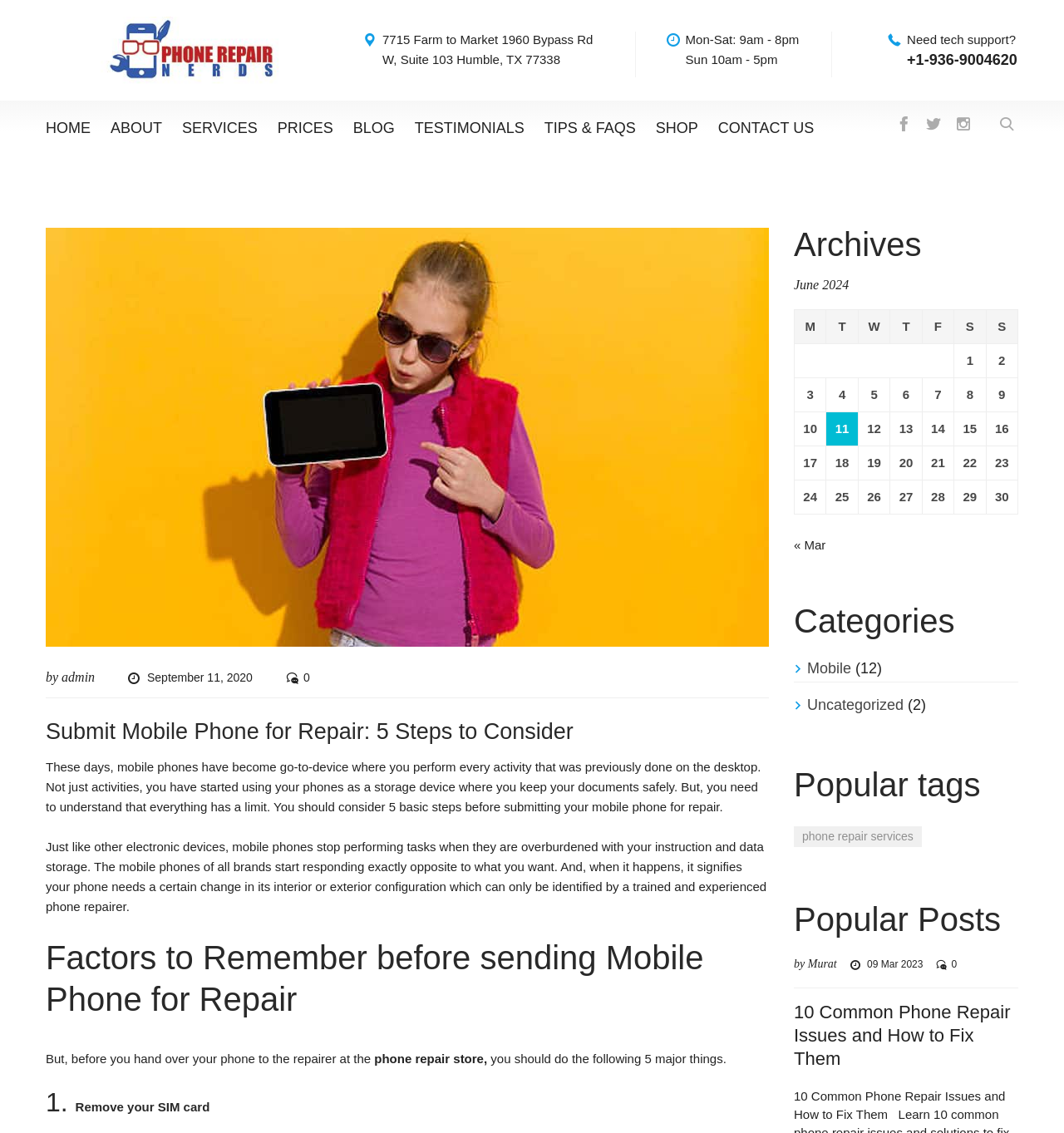Find the bounding box coordinates of the clickable area that will achieve the following instruction: "Read the blog post".

[0.332, 0.089, 0.371, 0.133]